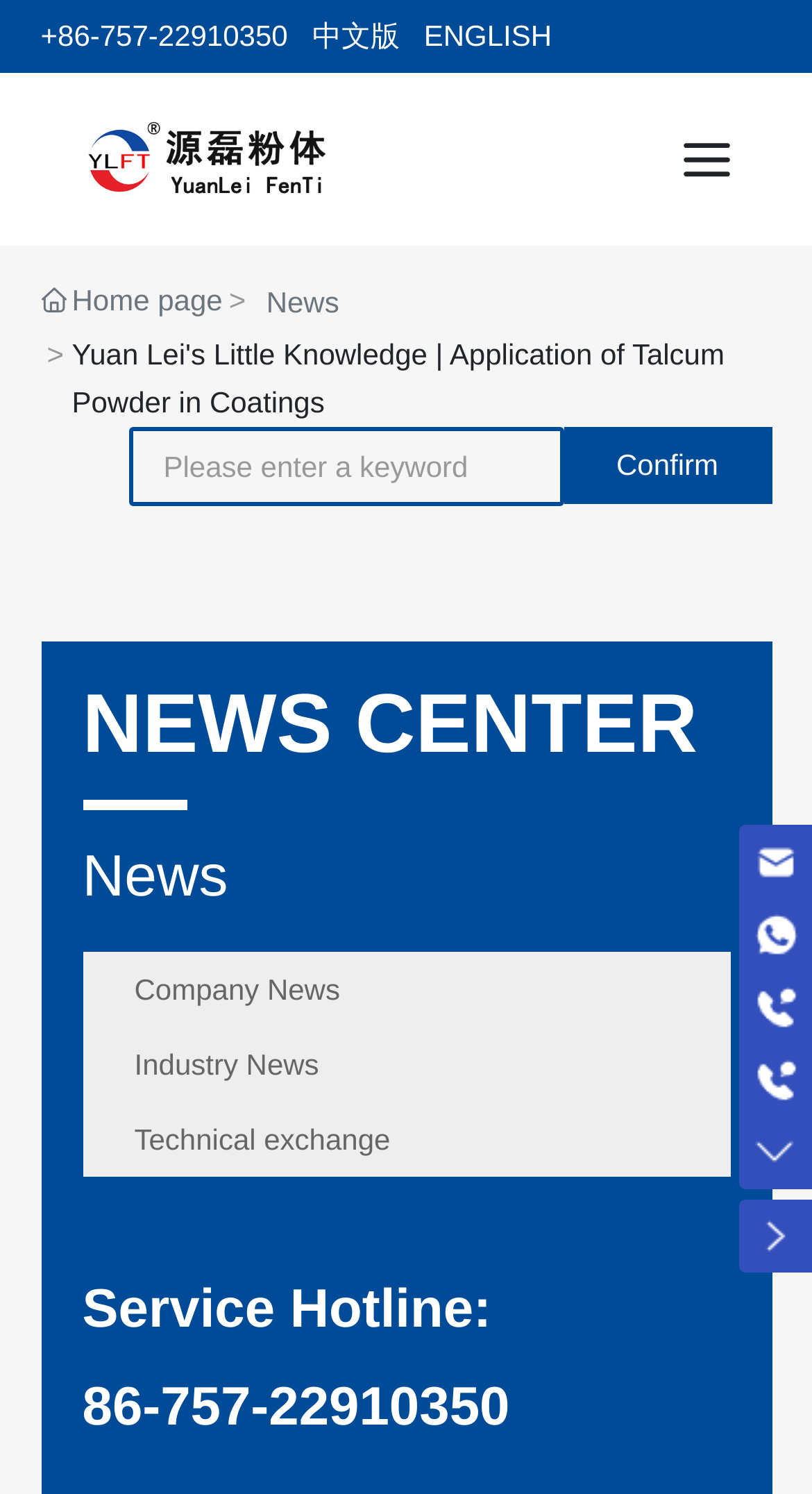Determine the bounding box coordinates for the area that should be clicked to carry out the following instruction: "Click on the link to learn more about the League of Legends European Championship".

None